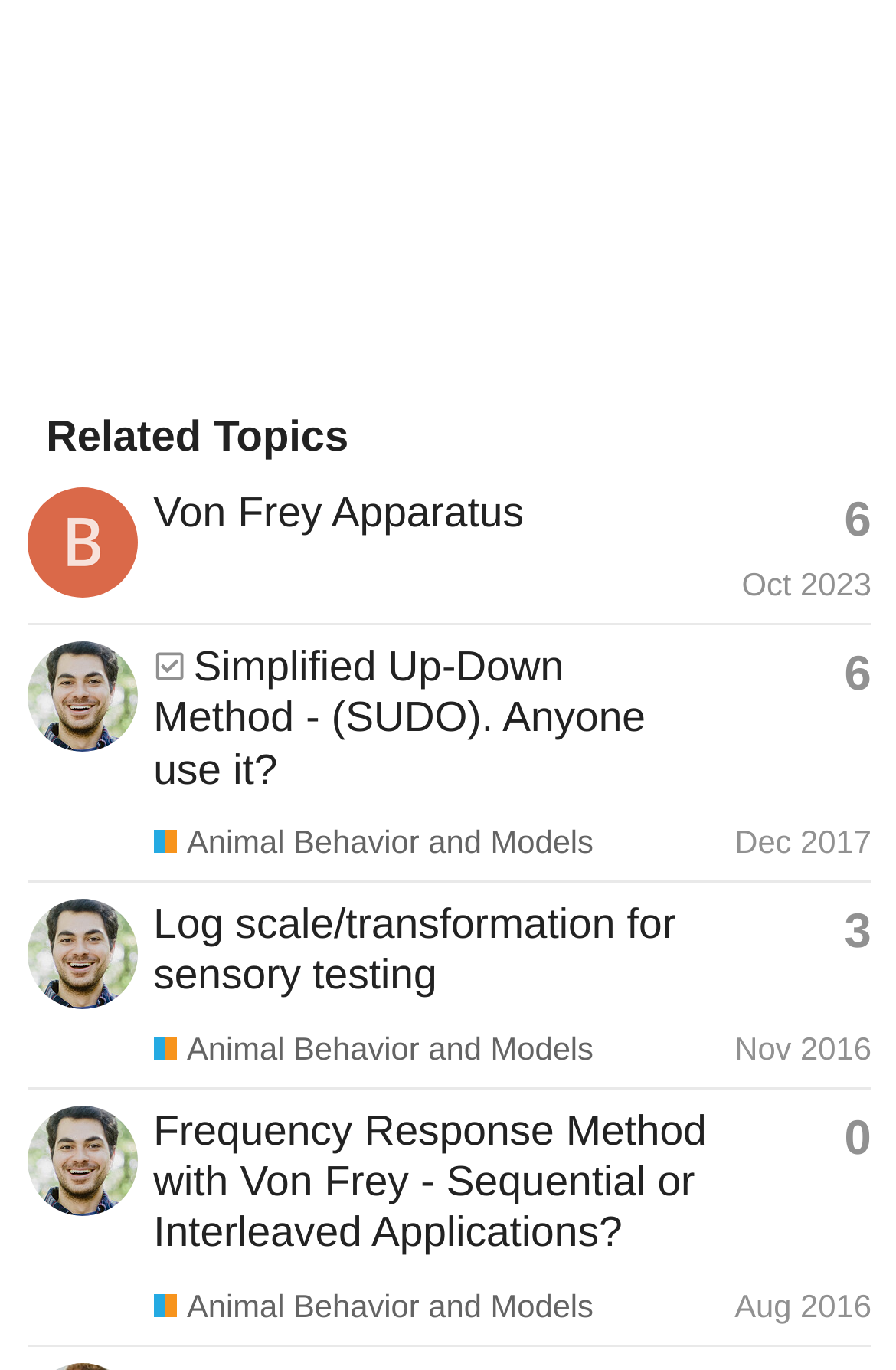What is the topic of the first row?
Please provide a detailed and thorough answer to the question.

I determined the answer by looking at the first row in the webpage, which contains a heading element with the text 'Von Frey Apparatus'. This suggests that the topic of the first row is related to Von Frey Apparatus.